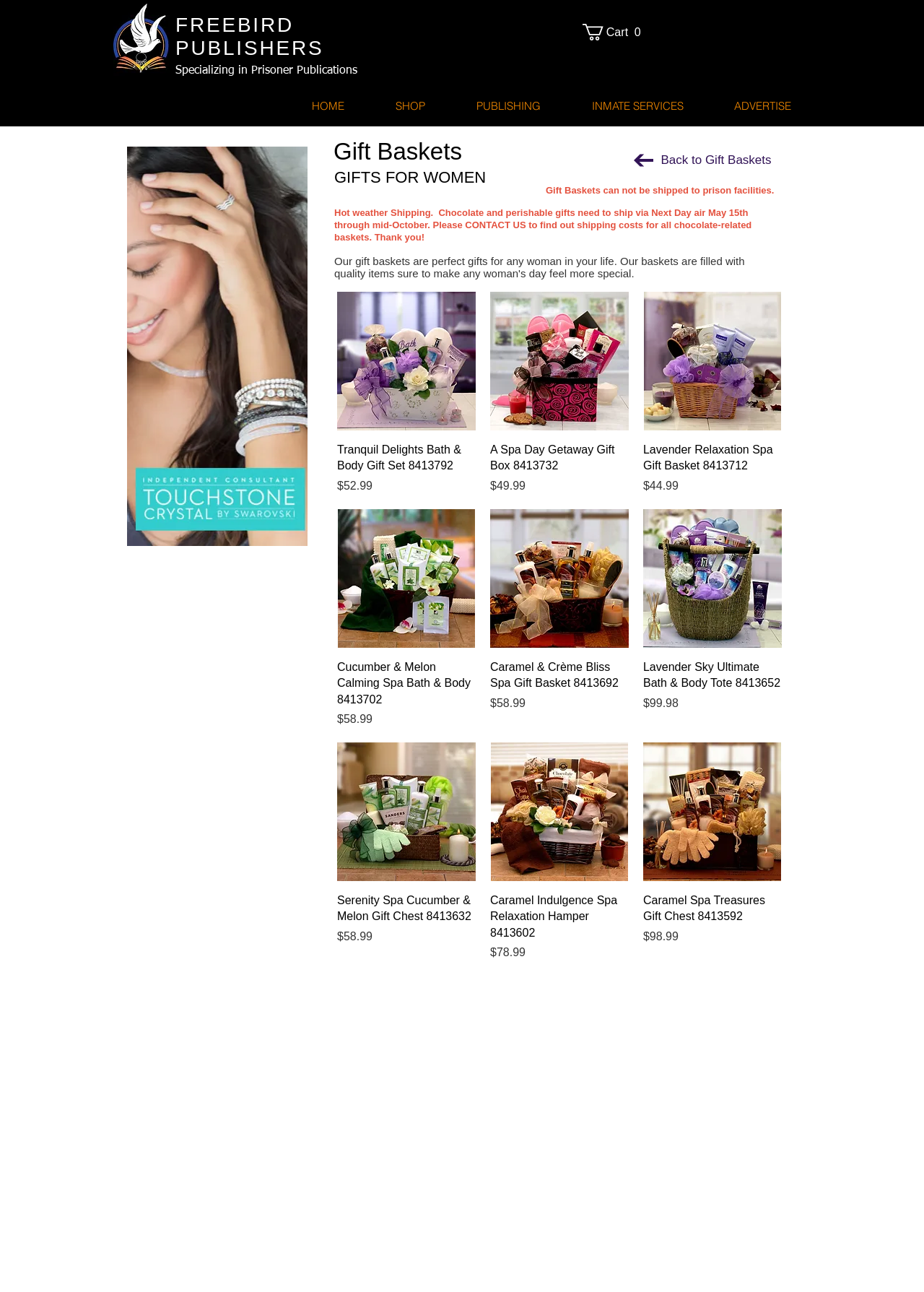Can you extract the primary headline text from the webpage?

GIFTS FOR WOMEN